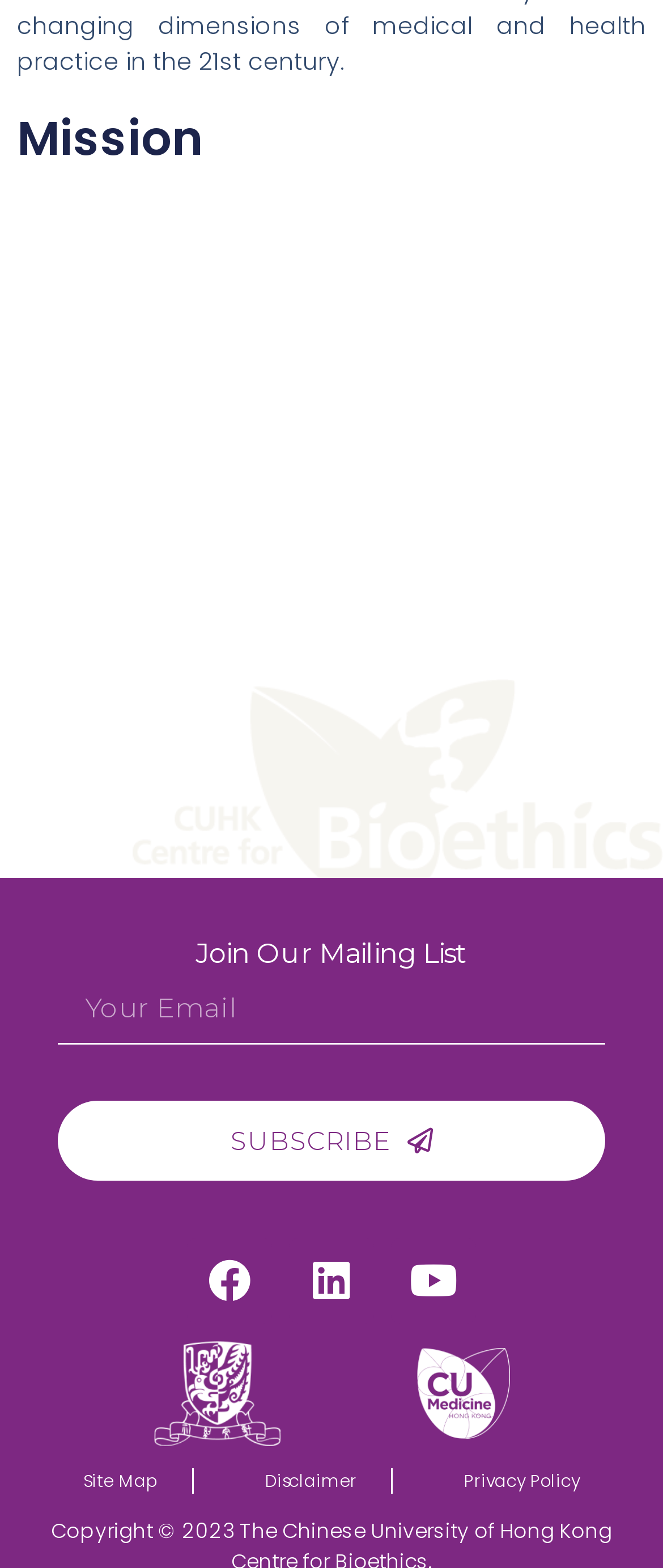Based on the image, provide a detailed response to the question:
What is the purpose of the textbox?

The textbox is labeled as '電郵地址' which means email address, and it is required, so the purpose of the textbox is to enter an email address, likely to subscribe to a mailing list.